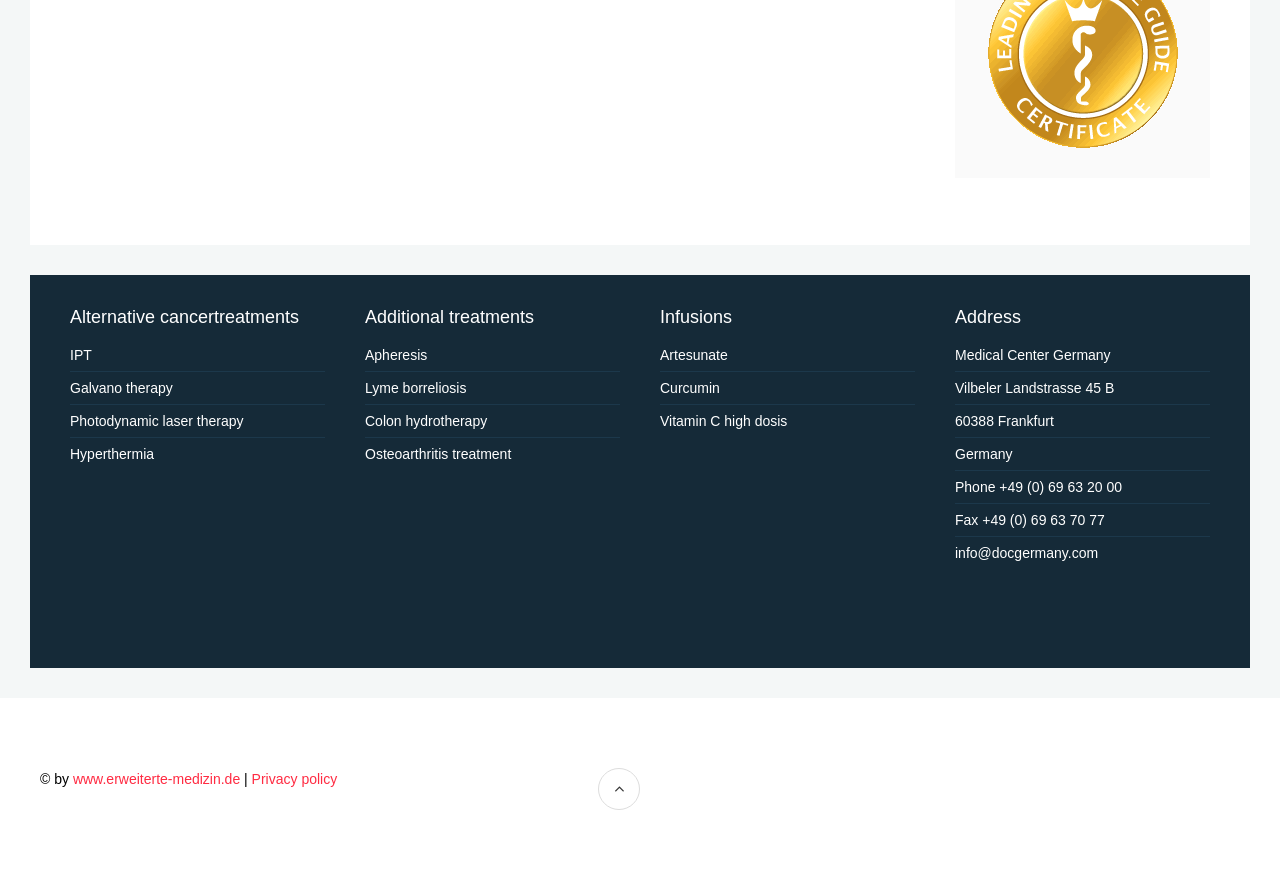What is the phone number of the Medical Center Germany?
Give a detailed and exhaustive answer to the question.

The webpage has a heading 'Address' which lists the phone number of the Medical Center Germany as '+49 (0) 69 63 20 00'.